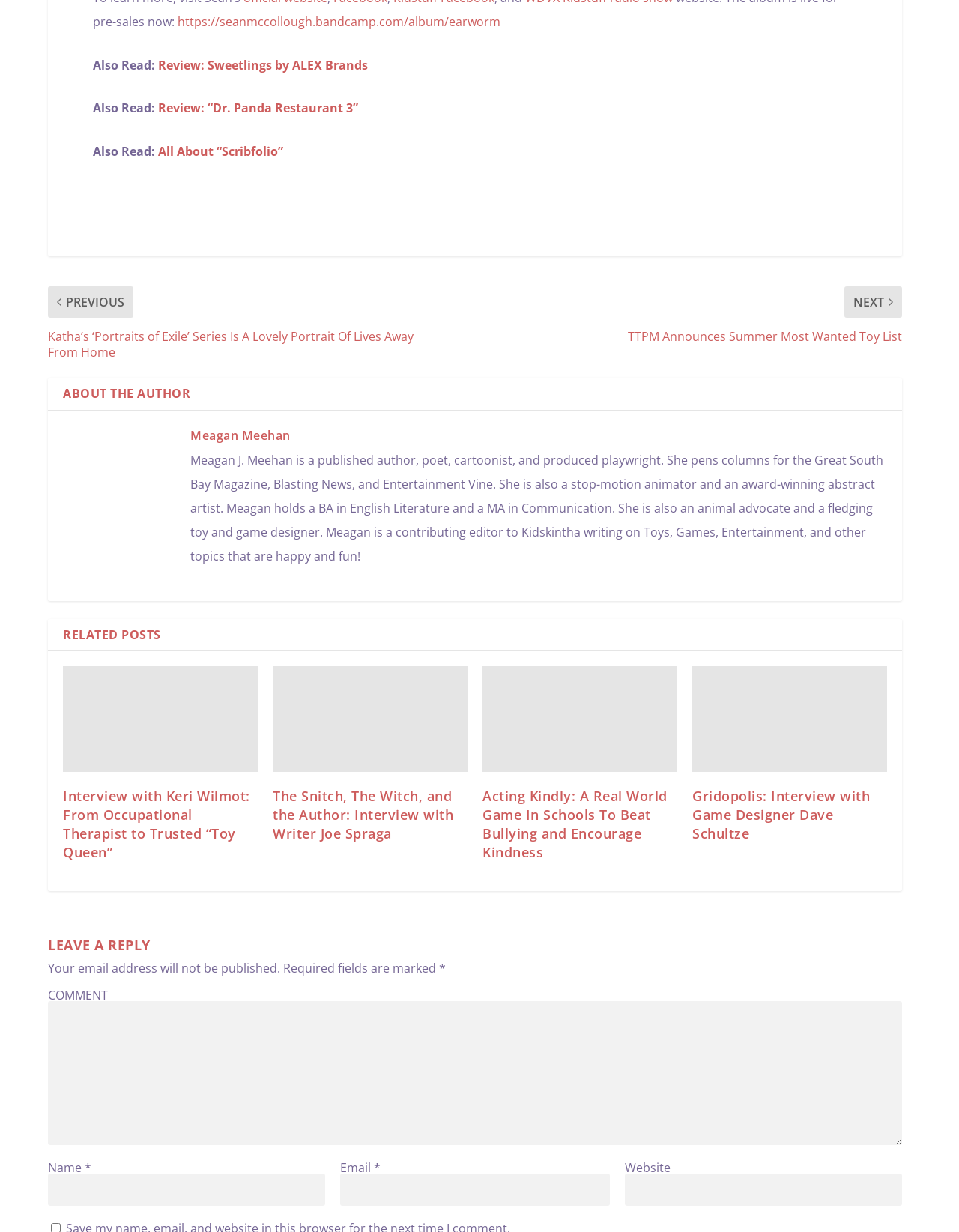Please determine the bounding box coordinates of the element's region to click for the following instruction: "listen to WDVX Kidstuff radio show".

[0.548, 0.034, 0.702, 0.047]